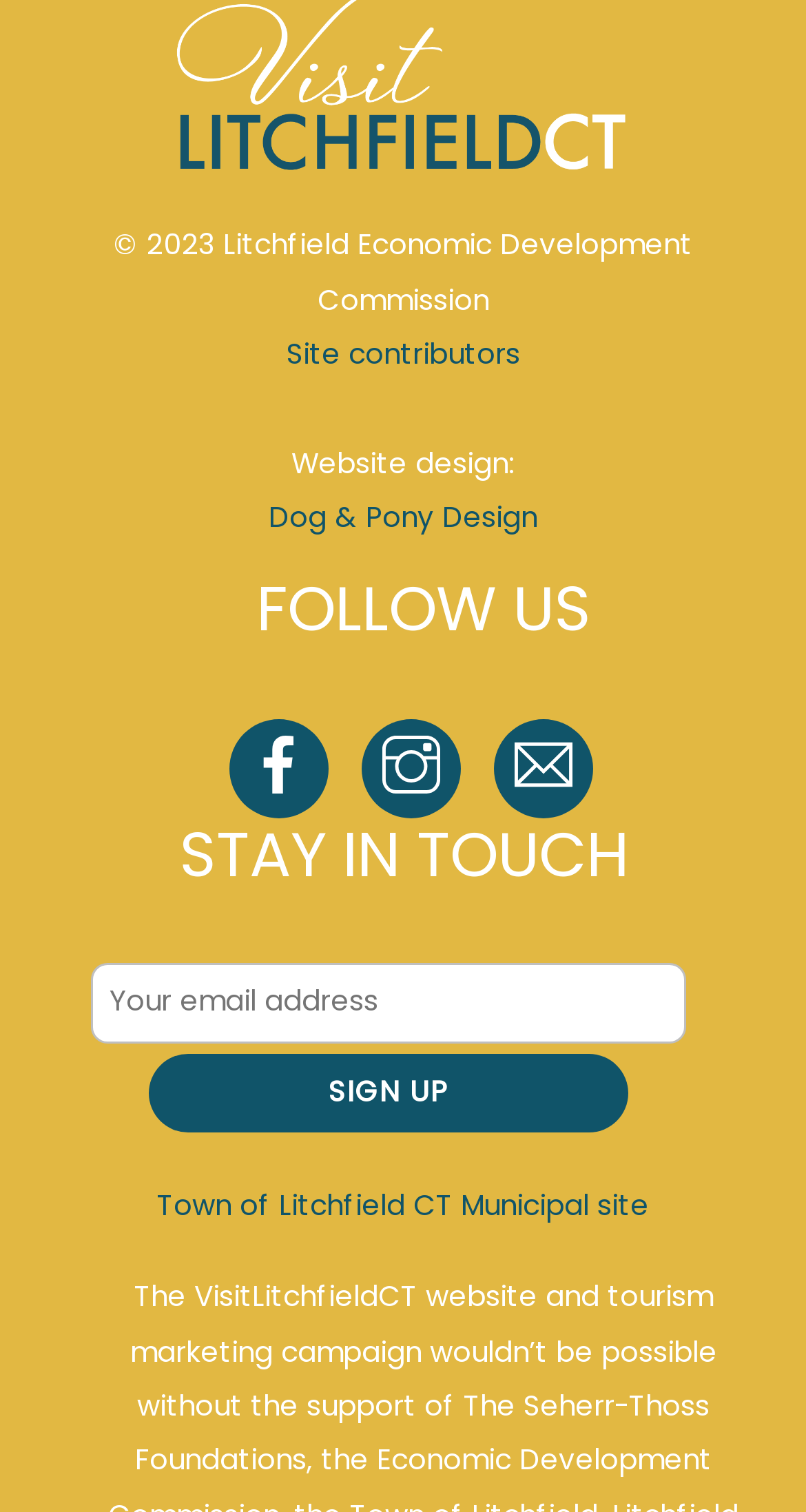How many social media platforms are available? Observe the screenshot and provide a one-word or short phrase answer.

3